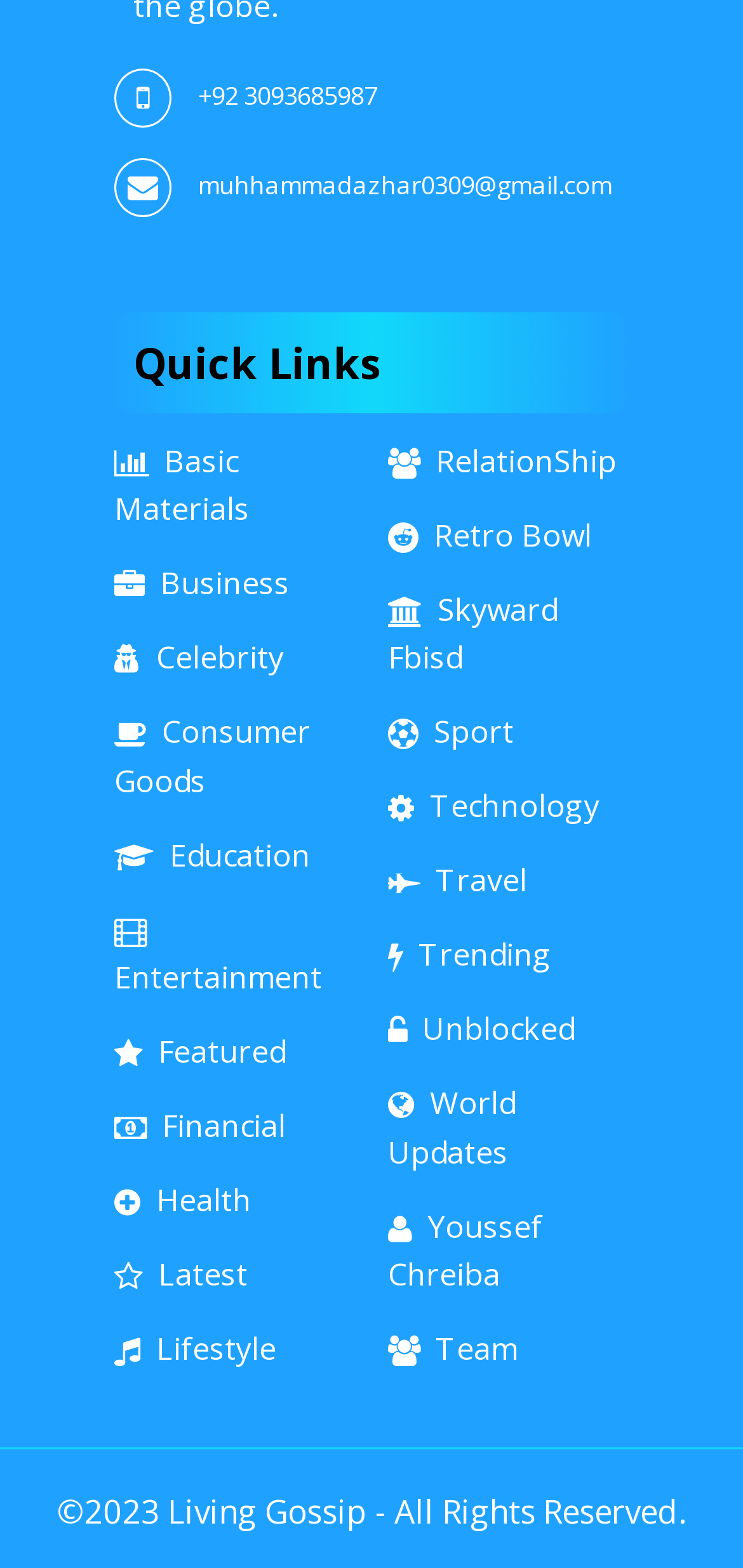Please provide a short answer using a single word or phrase for the question:
What is the email address listed?

muhhammadazhar0309@gmail.com